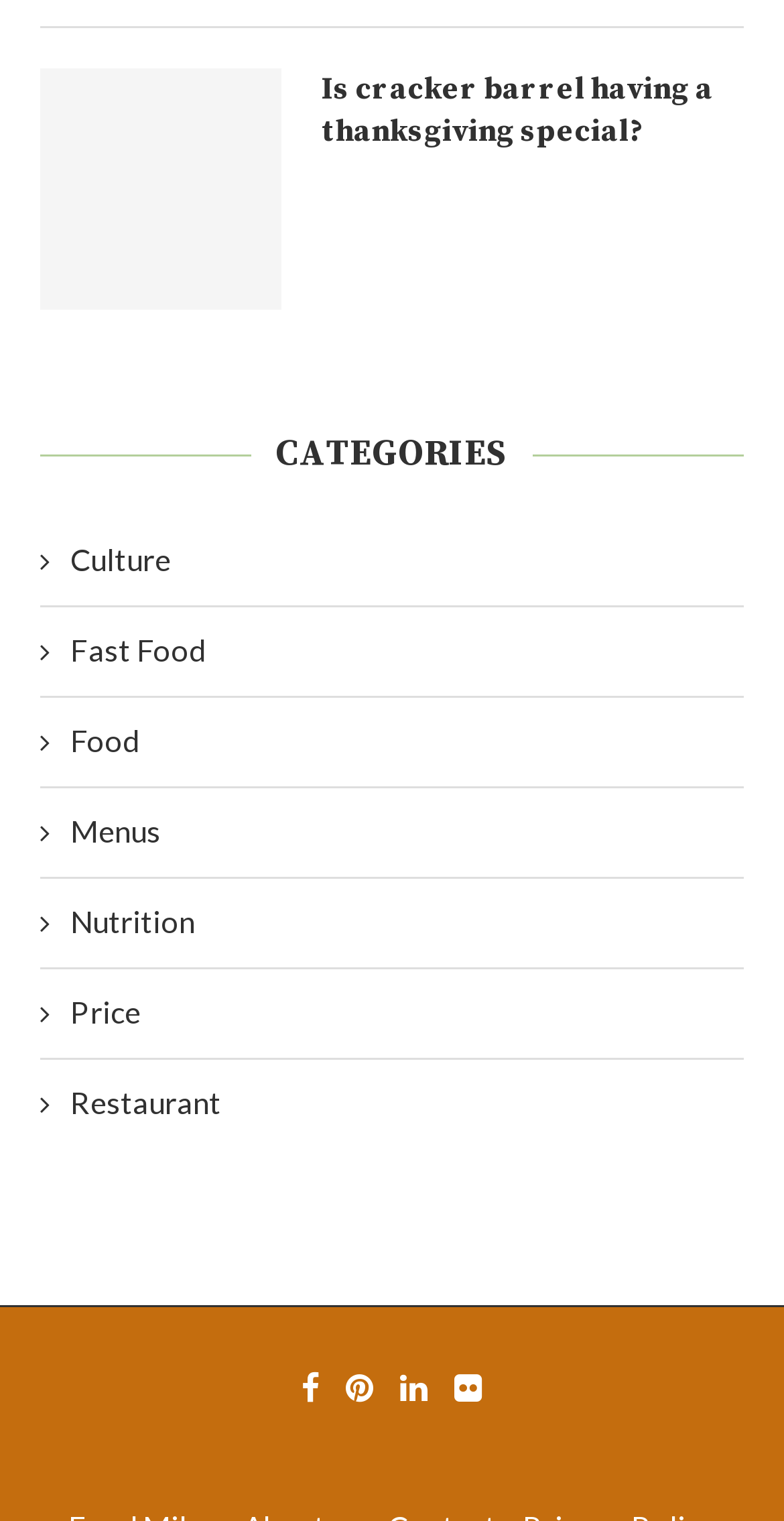What categories are available on this website?
Please give a detailed answer to the question using the information shown in the image.

By examining the webpage, I found a section labeled 'CATEGORIES' which contains links to various categories such as 'Culture', 'Fast Food', 'Food', and more. These categories are likely used to organize content on the website.